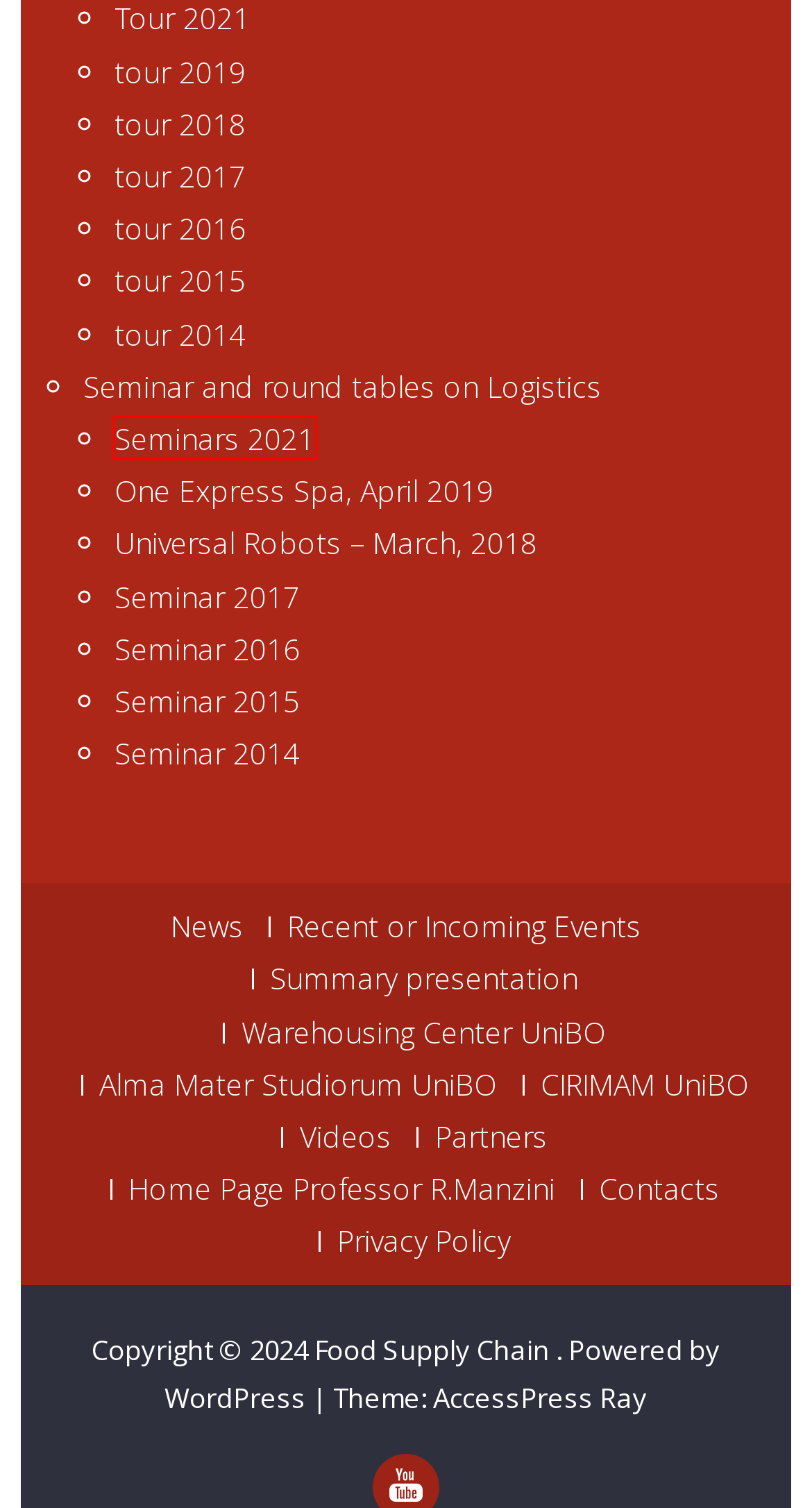Given a screenshot of a webpage with a red rectangle bounding box around a UI element, select the best matching webpage description for the new webpage that appears after clicking the highlighted element. The candidate descriptions are:
A. Seminars 2021 – FSC
B. tour 2017 – FSC
C. Seminar 2016 – FSC
D. Blog Tool, Publishing Platform, and CMS – WordPress.org
E. tour 2014 – FSC
F. Seminar 2017 – FSC
G. One Express Spa, April 2019 – FSC
H. Seminar 2015 – FSC

A